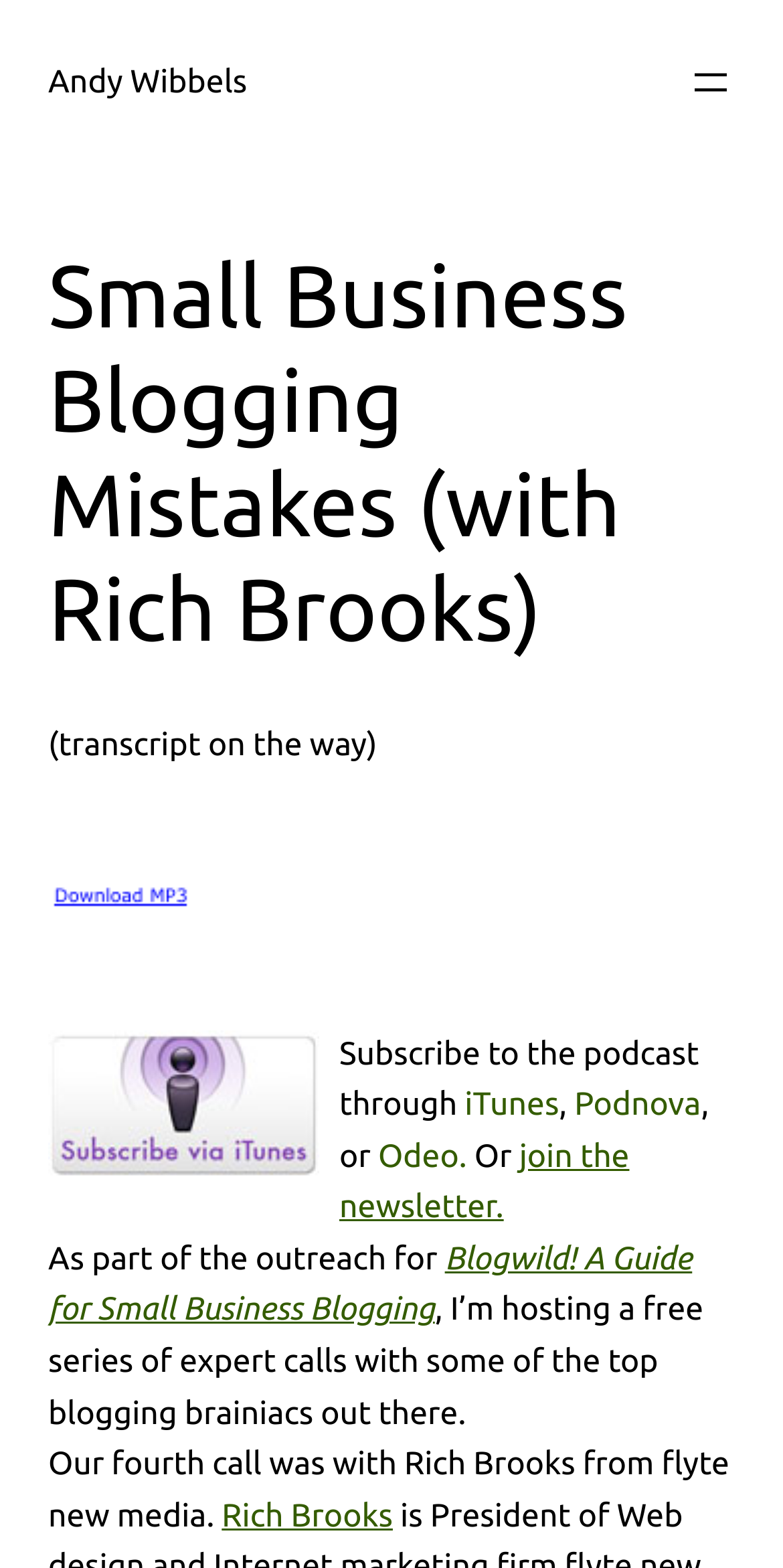Please provide the bounding box coordinates for the element that needs to be clicked to perform the instruction: "Click on the 'Andy Wibbels' link". The coordinates must consist of four float numbers between 0 and 1, formatted as [left, top, right, bottom].

[0.062, 0.04, 0.316, 0.064]